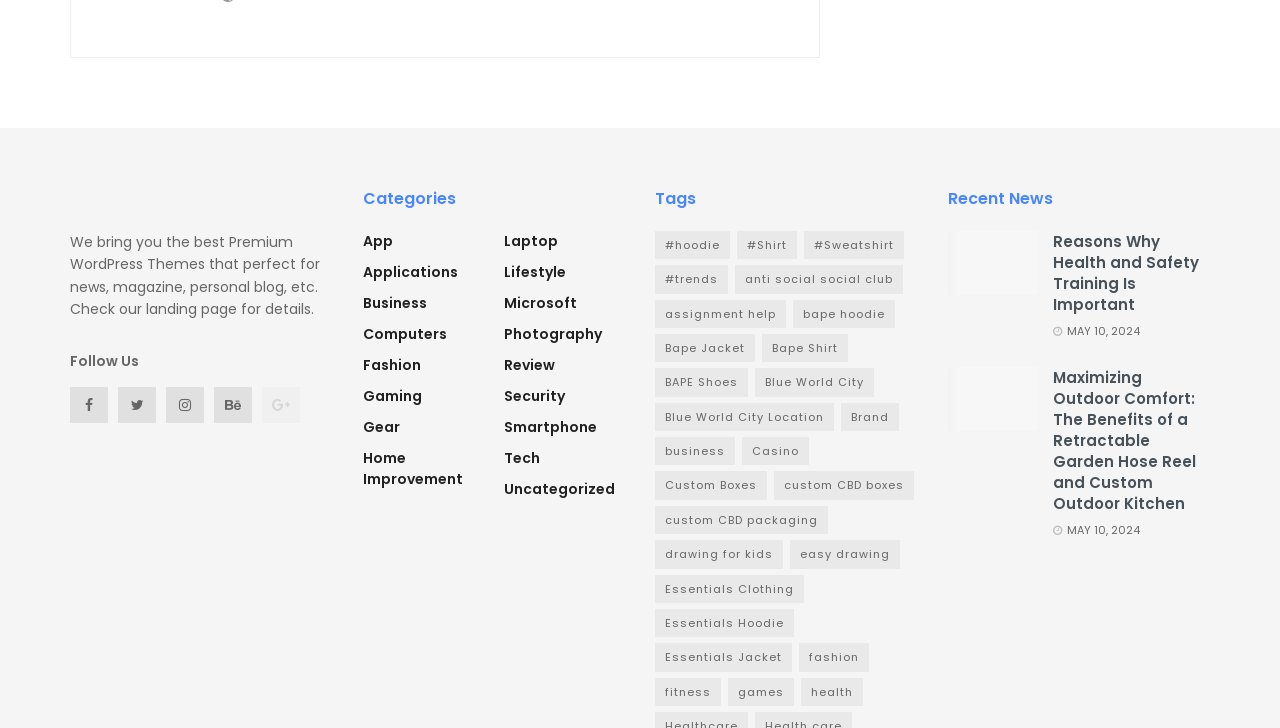Determine the bounding box coordinates for the area you should click to complete the following instruction: "View the 'App' category".

[0.283, 0.317, 0.307, 0.346]